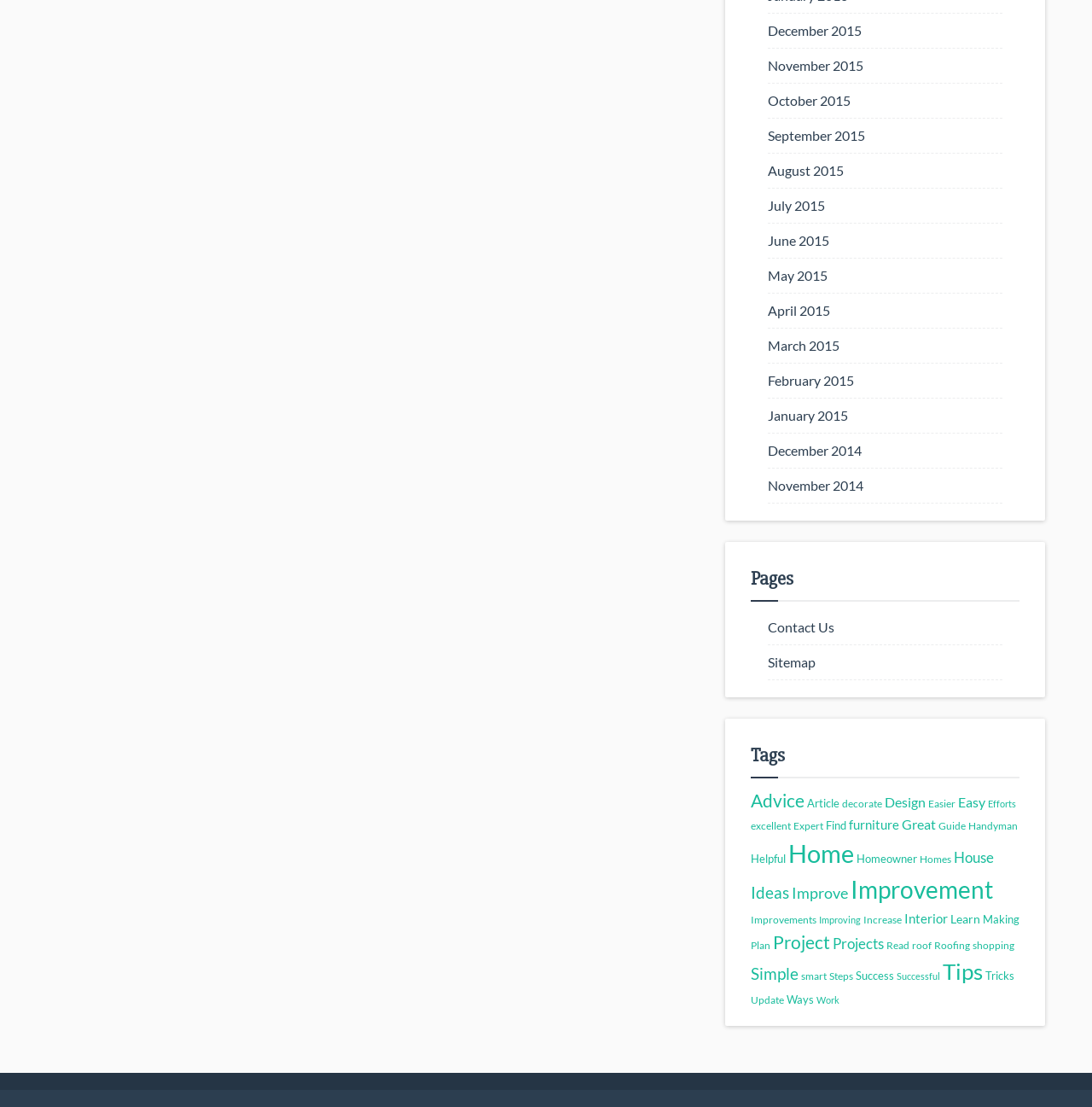Provide a short, one-word or phrase answer to the question below:
Is there a link to 'Contact Us'?

Yes